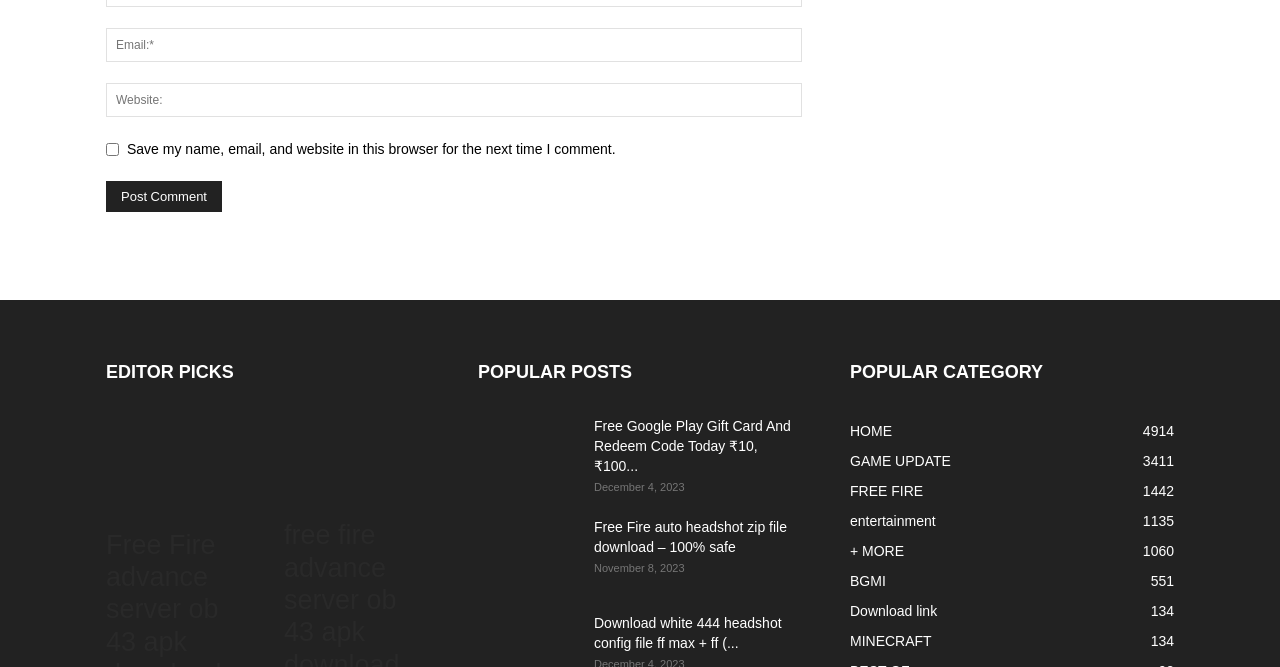Identify the bounding box coordinates of the area you need to click to perform the following instruction: "Contact All Flooring Install".

None